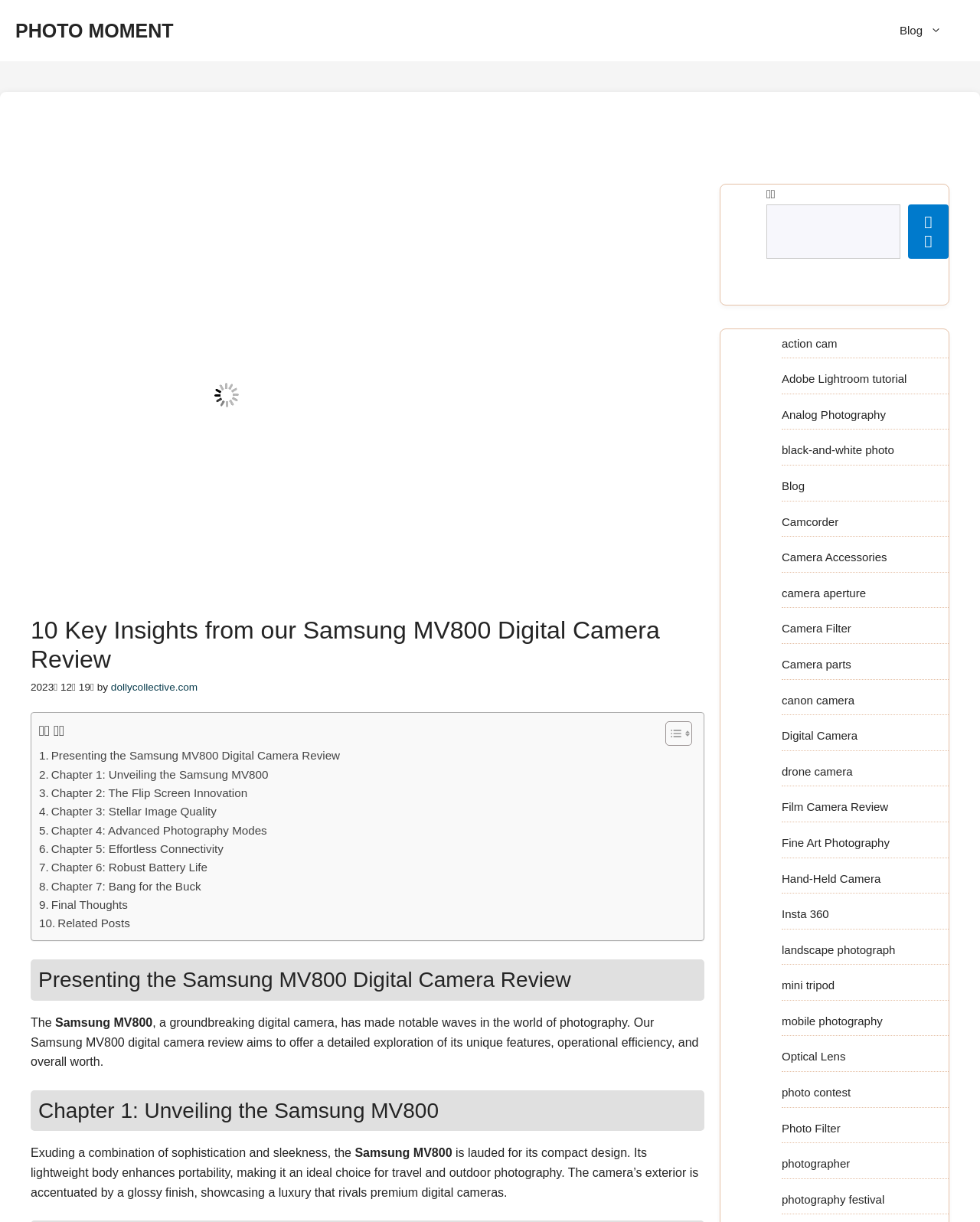Create an in-depth description of the webpage, covering main sections.

This webpage is a review of the Samsung MV800 digital camera. At the top, there is a banner with the site's name, "PHOTO MOMENT", and a navigation menu with a link to the blog. Below the banner, there is a large image with the title "Unveiling the Samsung MV800: A Comprehensive Review of This Exceptional Digital Camera".

The main content of the page is divided into sections, with headings and links to different chapters of the review. The first section is an introduction to the camera, describing its features and purpose. The subsequent sections are titled "Chapter 1: Unveiling the Samsung MV800", "Chapter 2: The Flip Screen Innovation", and so on, up to "Chapter 7: Bang for the Buck" and "Final Thoughts".

On the right side of the page, there is a table of contents with links to each chapter, as well as a search bar and a list of related links to other photography-related topics, such as action cams, Adobe Lightroom tutorials, and camera accessories.

At the bottom of the page, there are more links to other photography-related topics, including camera reviews, photography techniques, and equipment.